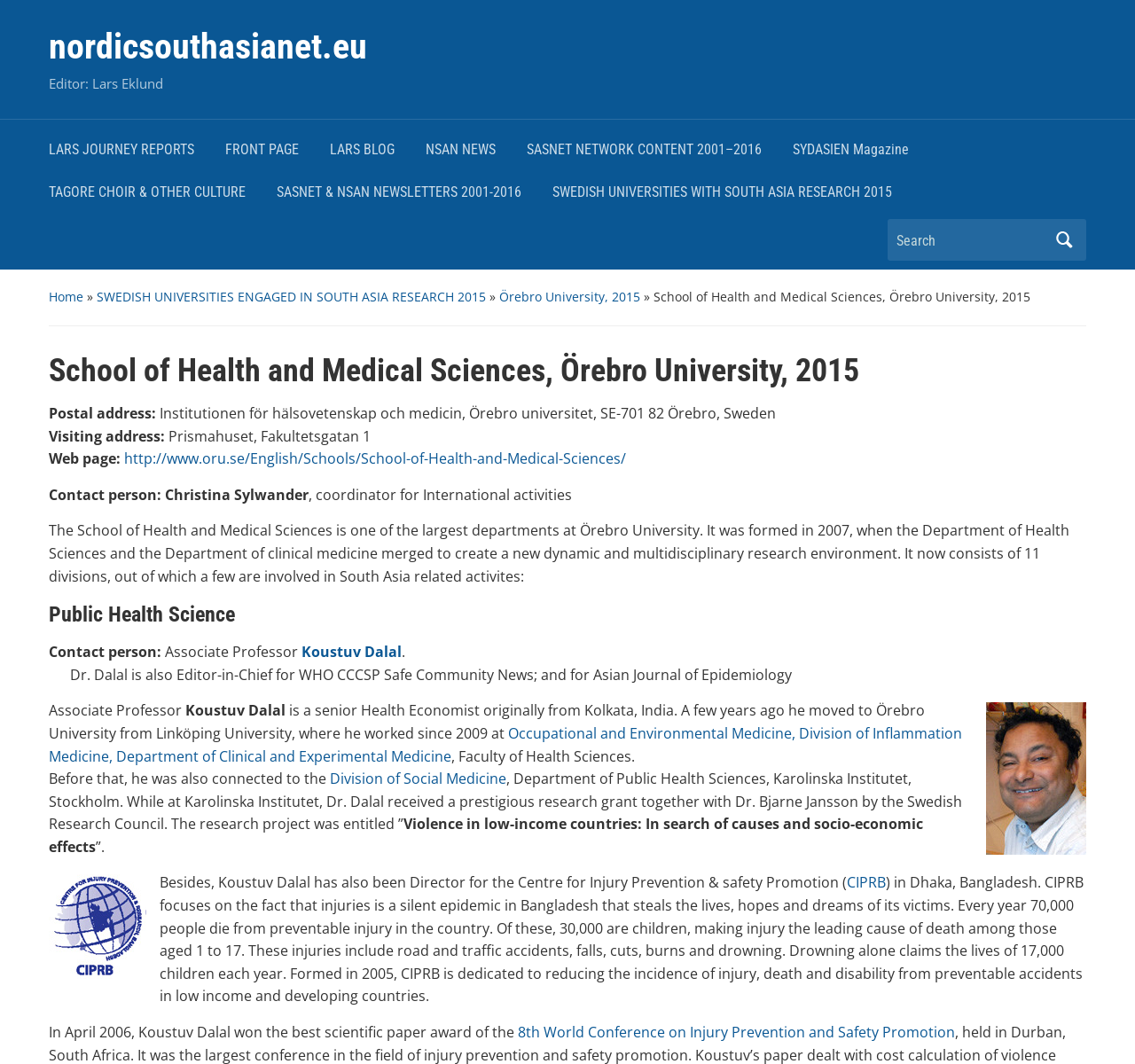Give a short answer using one word or phrase for the question:
What is the postal address of the School of Health and Medical Sciences?

Institutionen för hälsovetenskap och medicin, Örebro universitet, SE-701 82 Örebro, Sweden